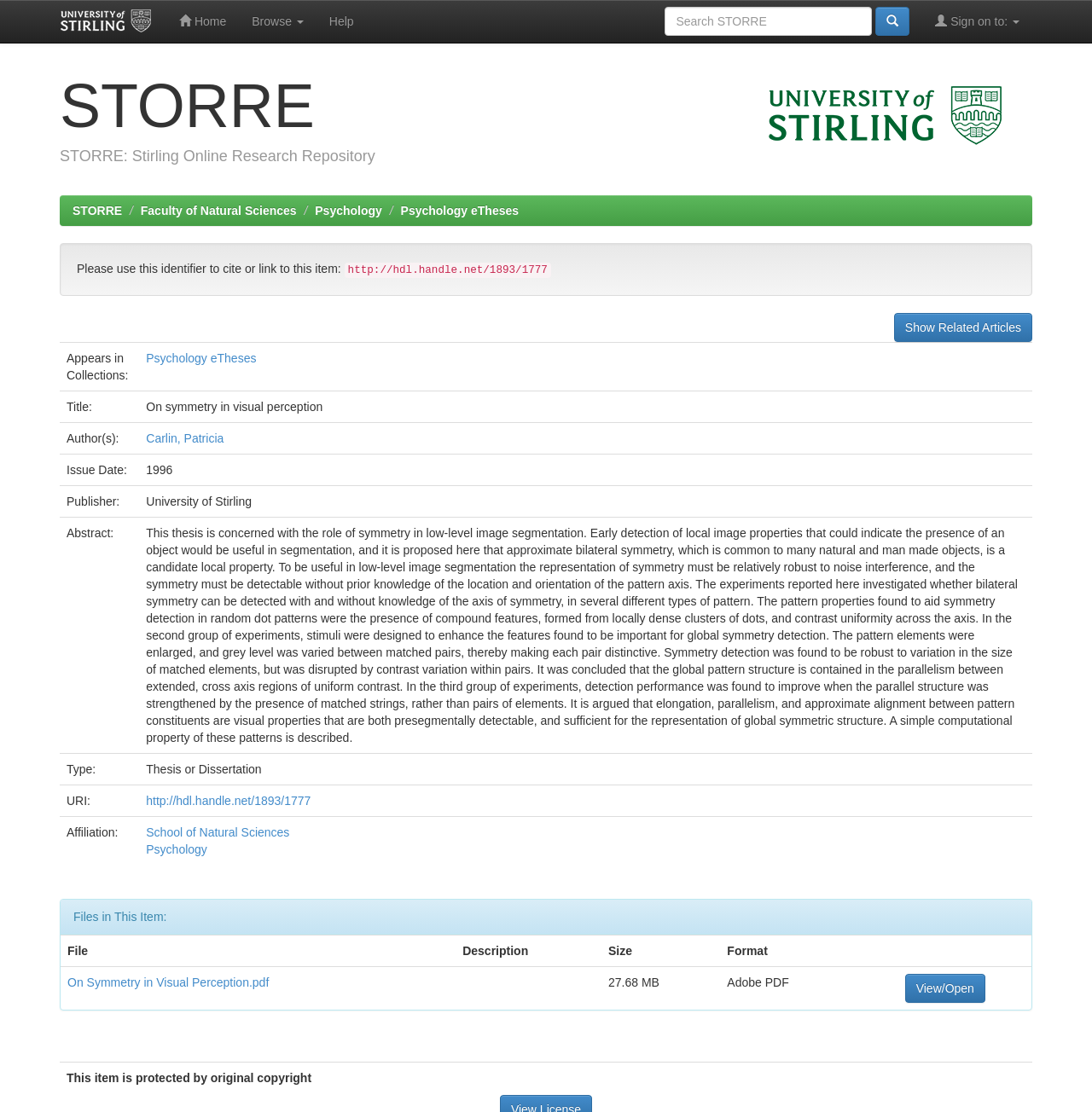Could you indicate the bounding box coordinates of the region to click in order to complete this instruction: "Sign on to:".

[0.845, 0.0, 0.945, 0.038]